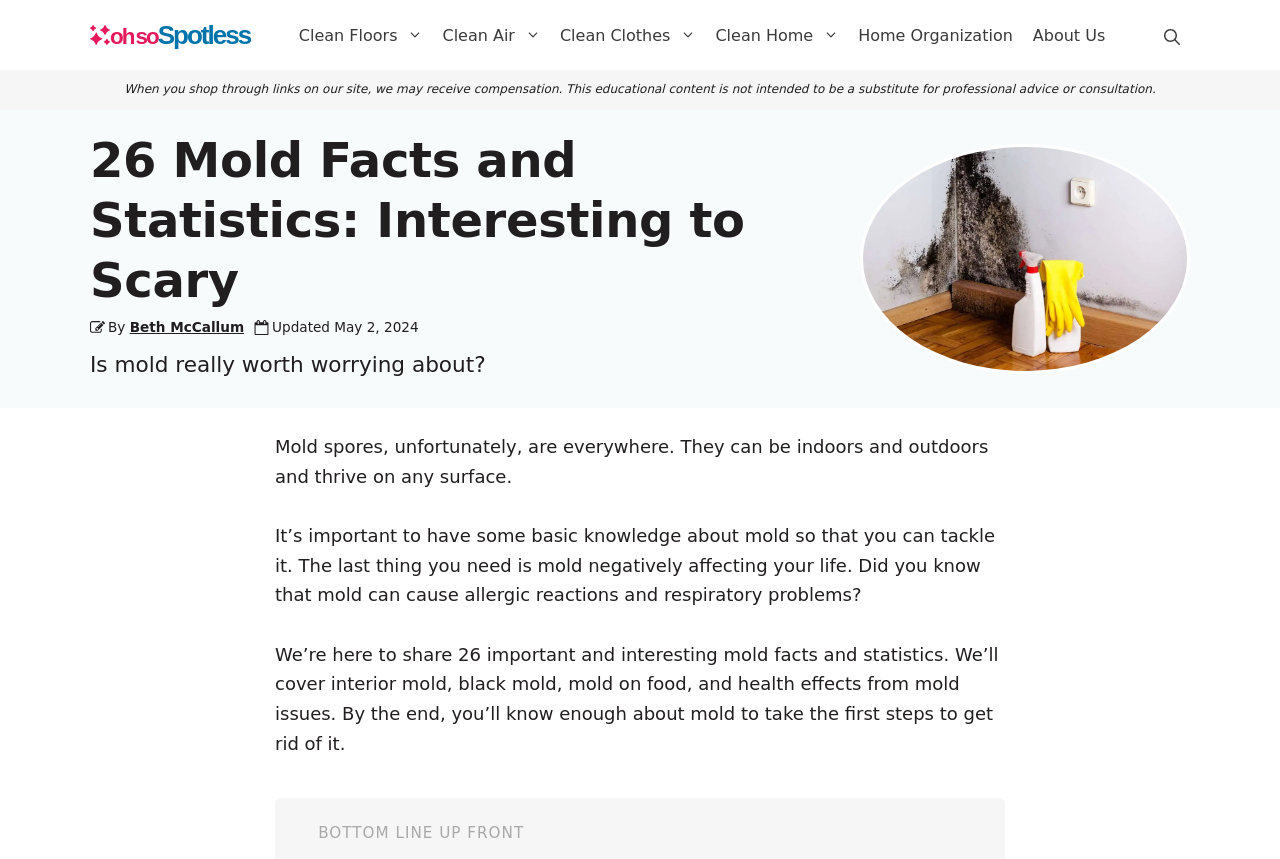Determine the bounding box coordinates of the clickable area required to perform the following instruction: "click on the 'oh so Spotless' link". The coordinates should be represented as four float numbers between 0 and 1: [left, top, right, bottom].

[0.07, 0.0, 0.195, 0.083]